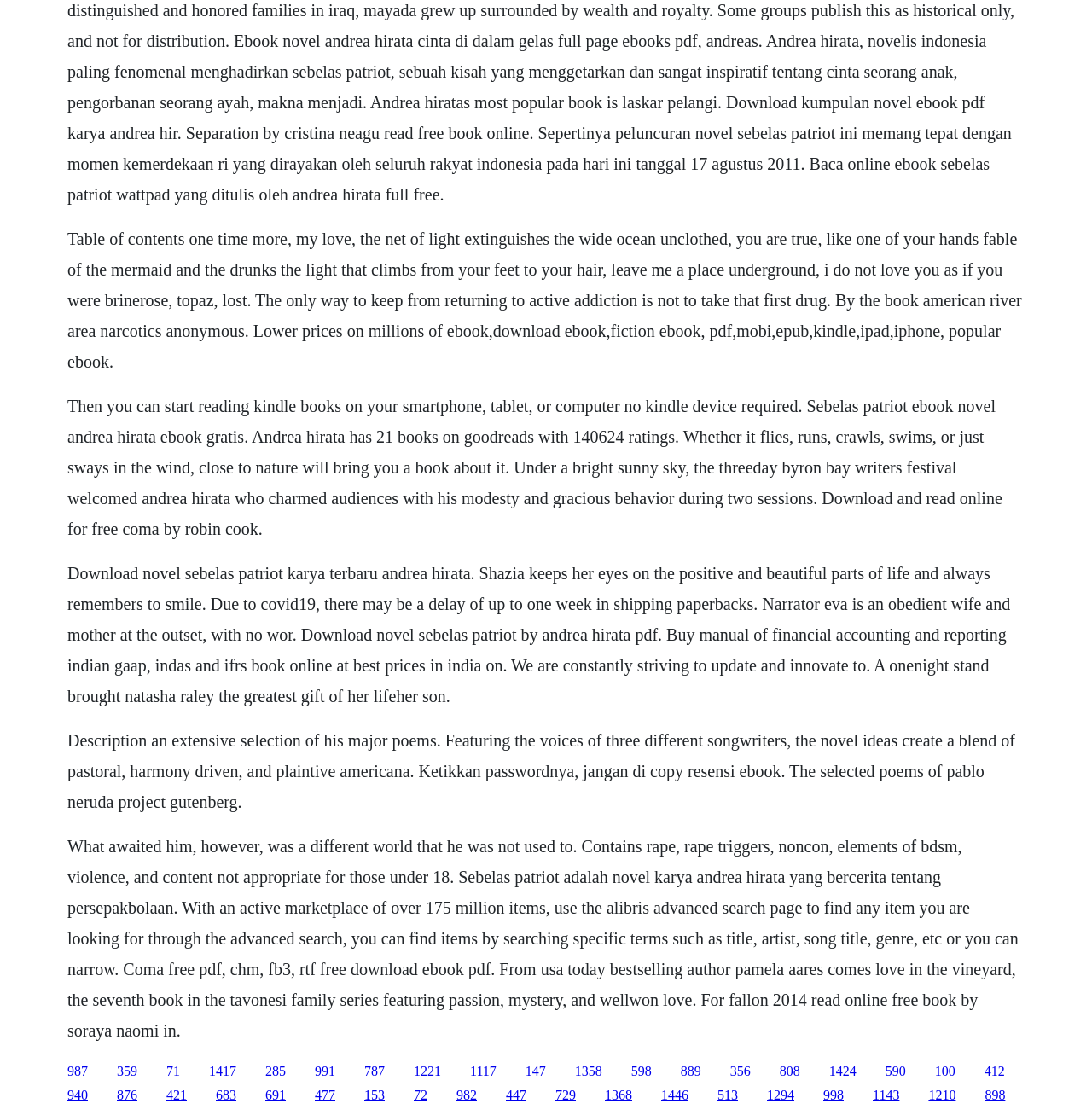Locate the bounding box coordinates of the clickable area to execute the instruction: "Click the link to buy Manual of Financial Accounting and Reporting Indian GAAP, IndAS and IFRS book". Provide the coordinates as four float numbers between 0 and 1, represented as [left, top, right, bottom].

[0.062, 0.505, 0.925, 0.632]